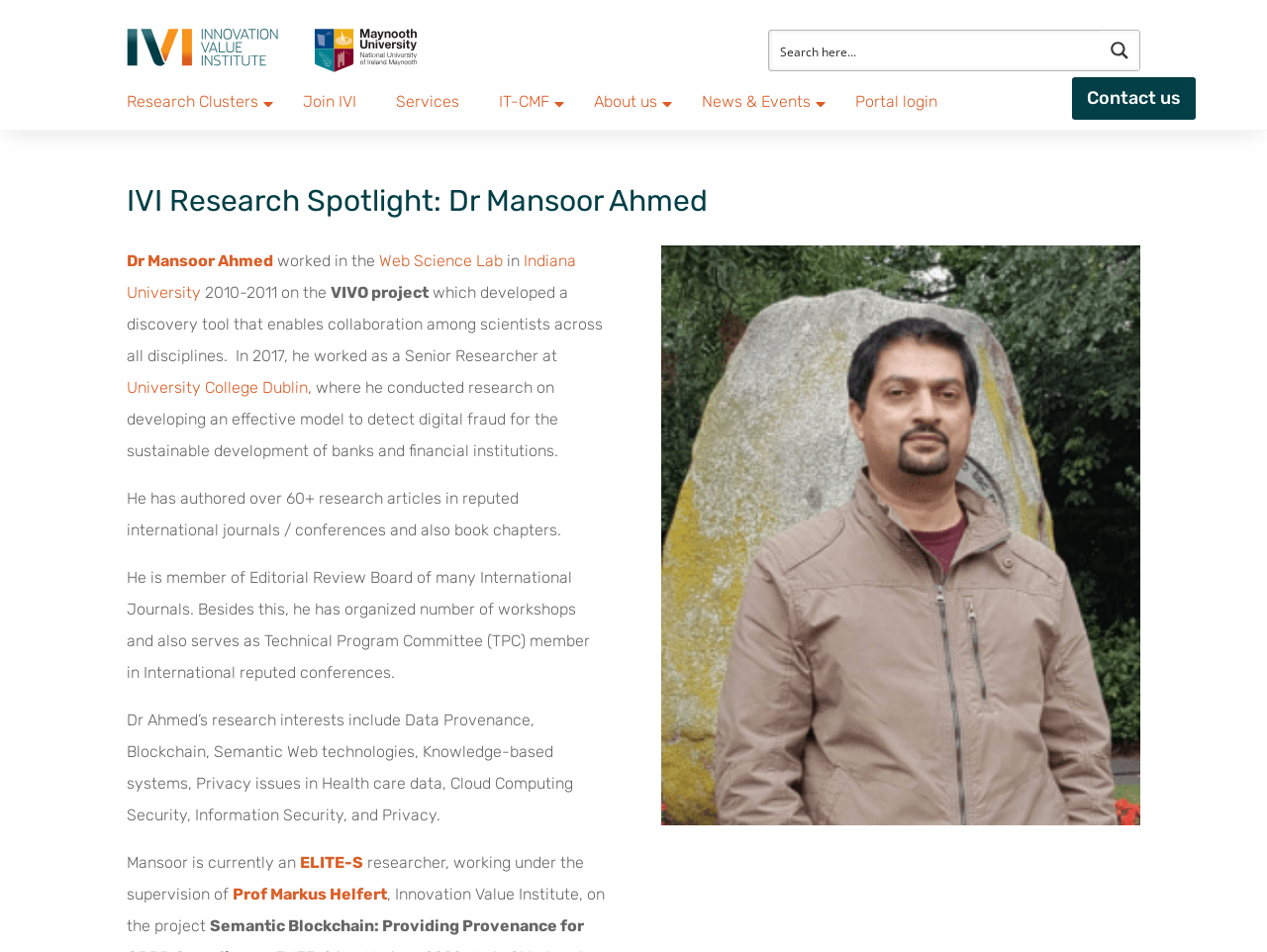Calculate the bounding box coordinates for the UI element based on the following description: "Dr Mansoor Ahmed". Ensure the coordinates are four float numbers between 0 and 1, i.e., [left, top, right, bottom].

[0.1, 0.265, 0.216, 0.284]